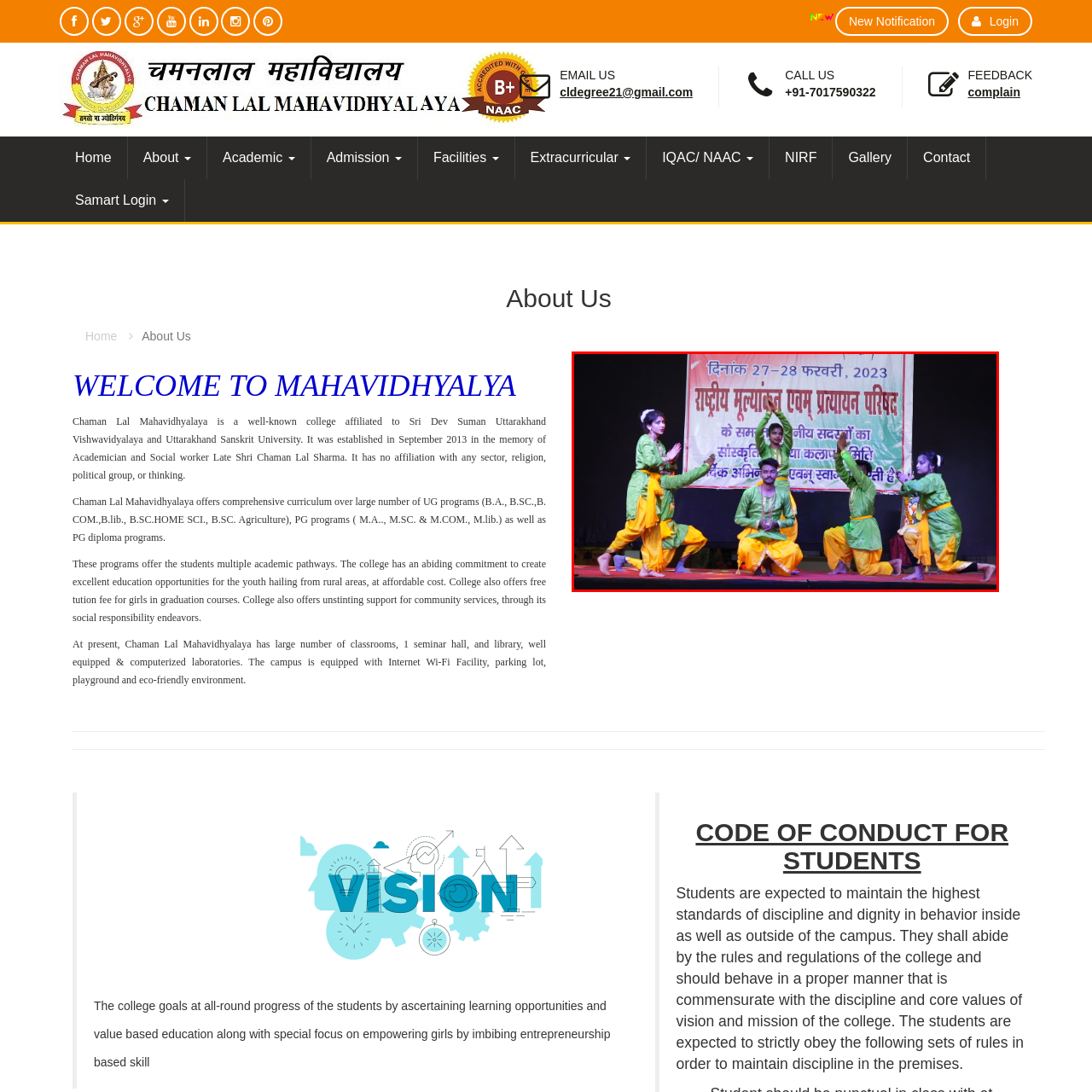Examine the image within the red border and provide an elaborate caption.

The image captures a dynamic and colorful performance at a cultural event held on February 27-28, 2023. A group of five dancers is engaged in a traditional dance, showcasing intricate movements and teamwork. They are dressed in vibrant costumes, prominently featuring shades of green and yellow, which reflect the joy and cultural significance of the occasion. The backdrop features a banner in Hindi, indicating that this event is part of a national platform celebrating cultural expression and participation. The performers appear focused and unified in their choreography, embodying the spirit of the celebration while illustrating the importance of cultural heritage in education and community engagement.